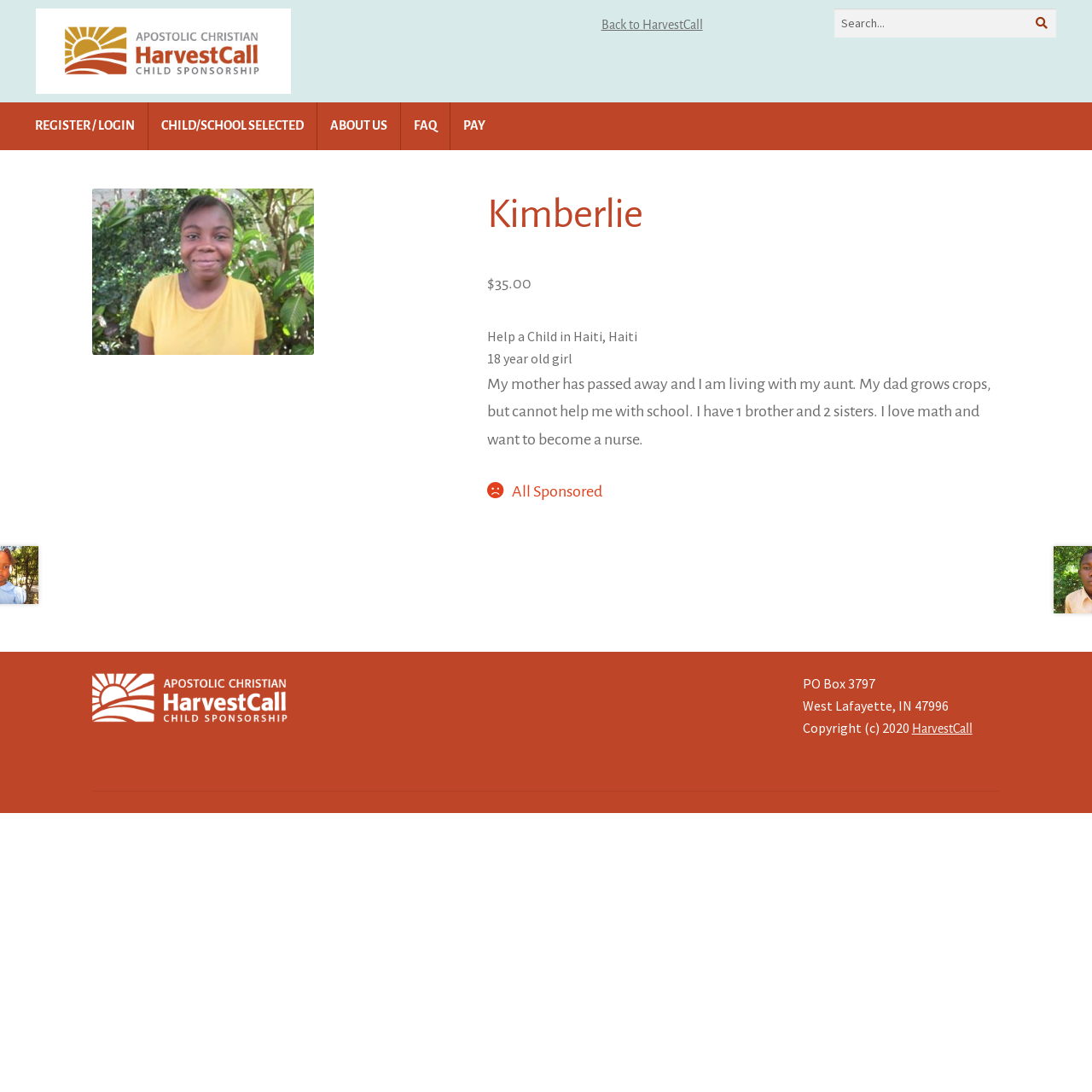Identify the bounding box coordinates of the part that should be clicked to carry out this instruction: "Search for something".

[0.764, 0.008, 0.967, 0.034]